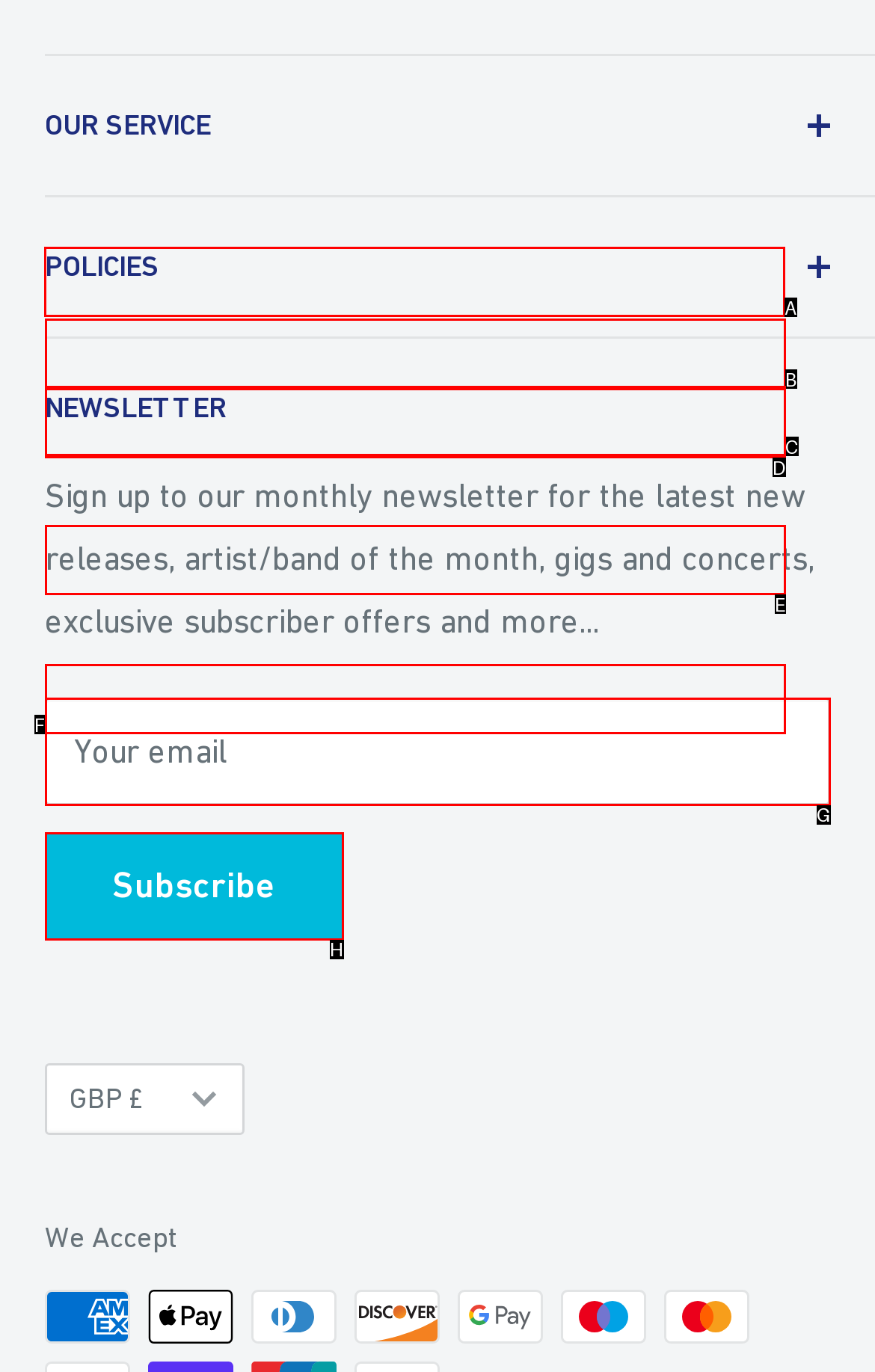What letter corresponds to the UI element to complete this task: Contact us
Answer directly with the letter.

A